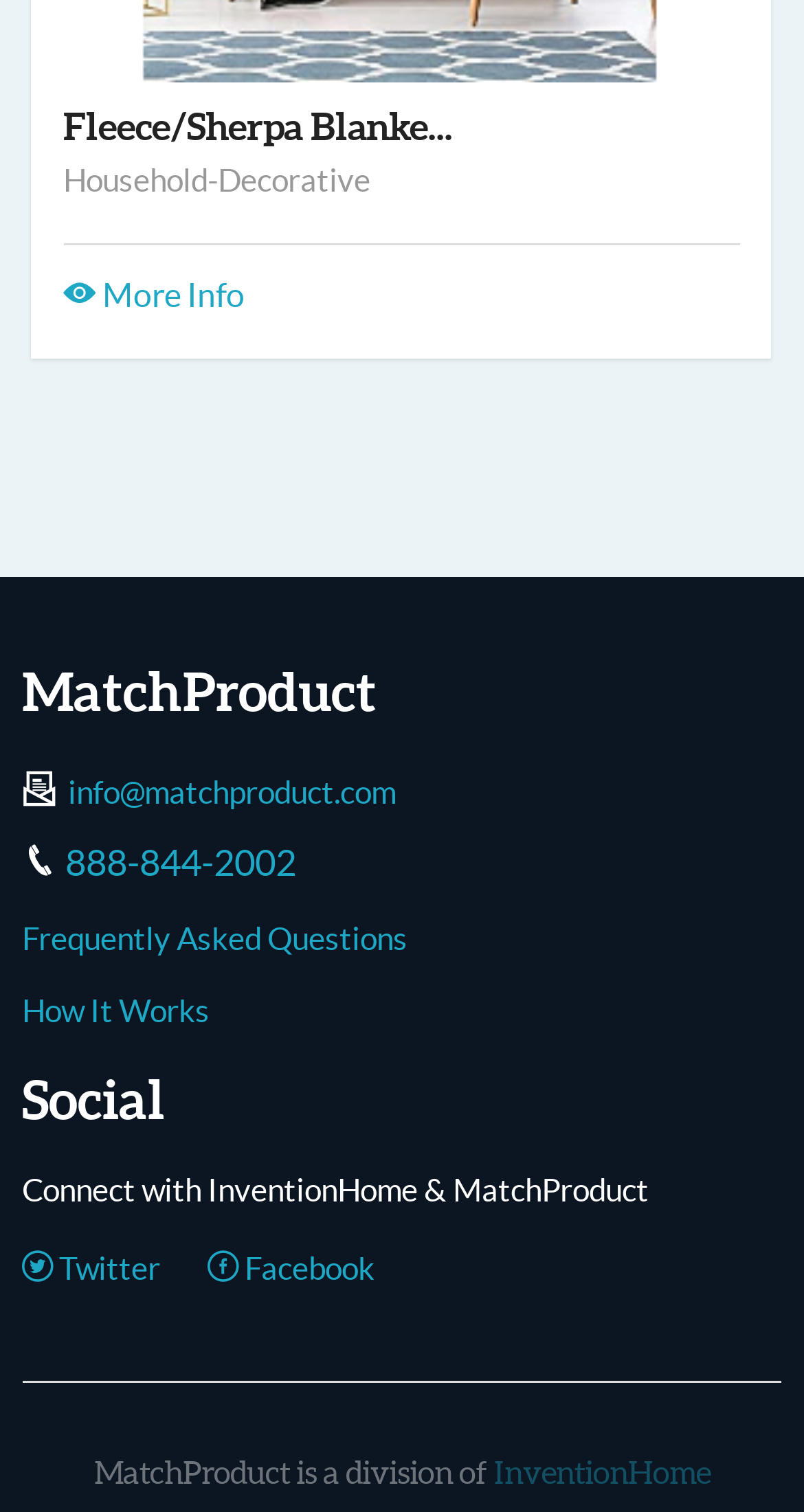Find and provide the bounding box coordinates for the UI element described with: "info@matchproduct.com".

[0.085, 0.513, 0.492, 0.536]